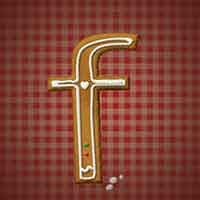What is the theme of the embellishments?
Based on the screenshot, provide a one-word or short-phrase response.

Holiday